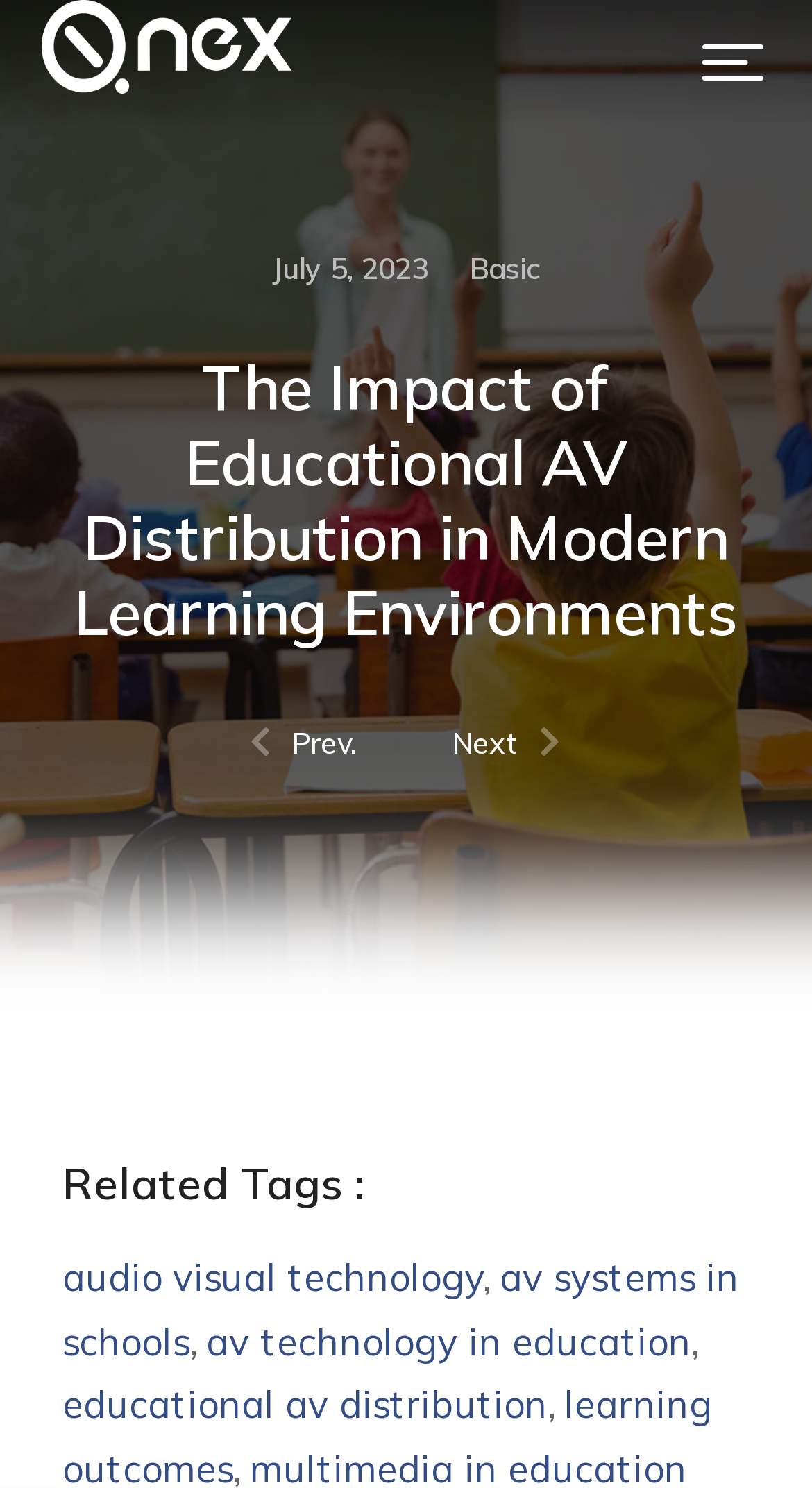Highlight the bounding box coordinates of the element that should be clicked to carry out the following instruction: "Click the Q LOGO white". The coordinates must be given as four float numbers ranging from 0 to 1, i.e., [left, top, right, bottom].

[0.051, 0.0, 0.359, 0.063]